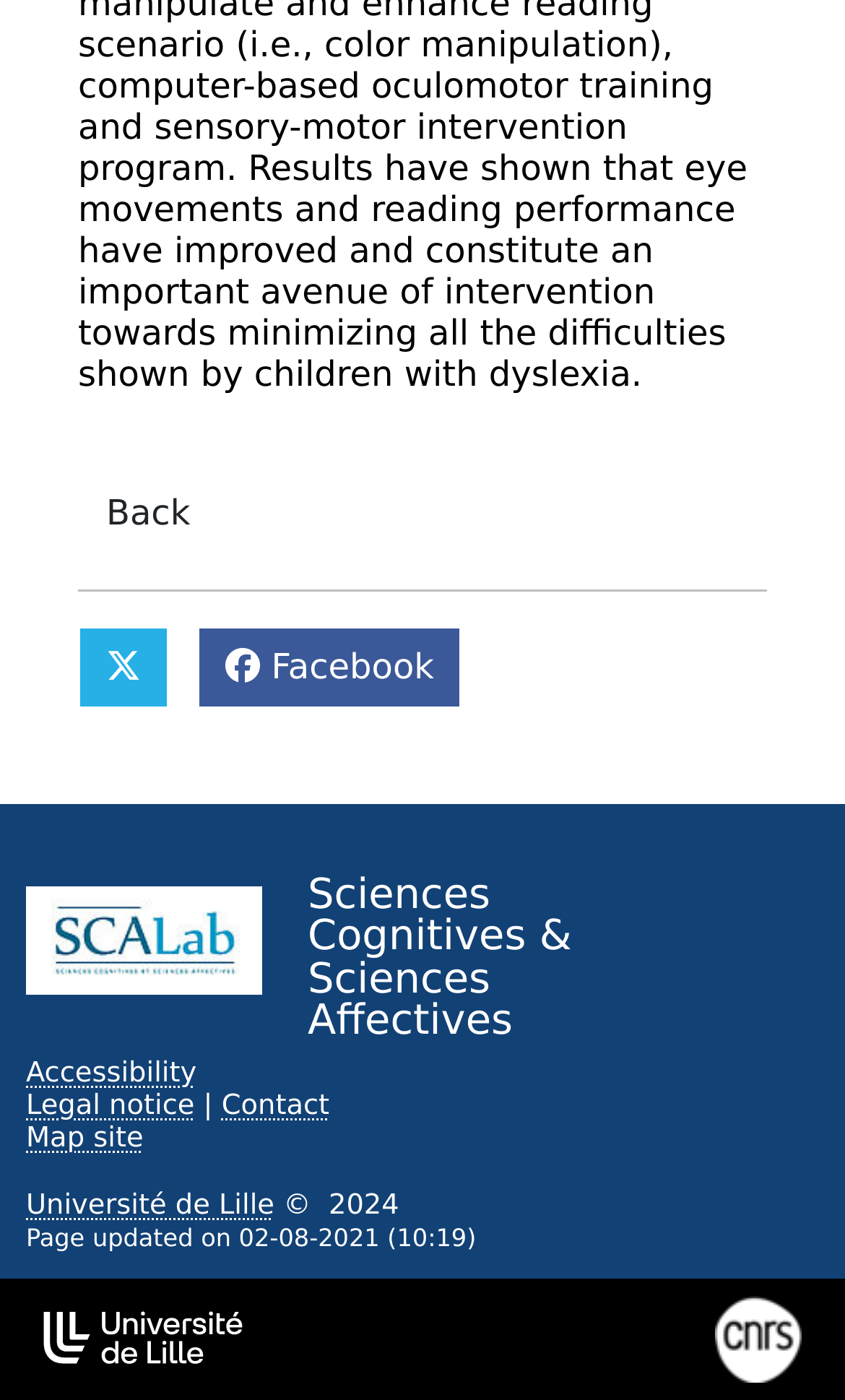What is the name of the university mentioned?
Give a one-word or short phrase answer based on the image.

Université de Lille